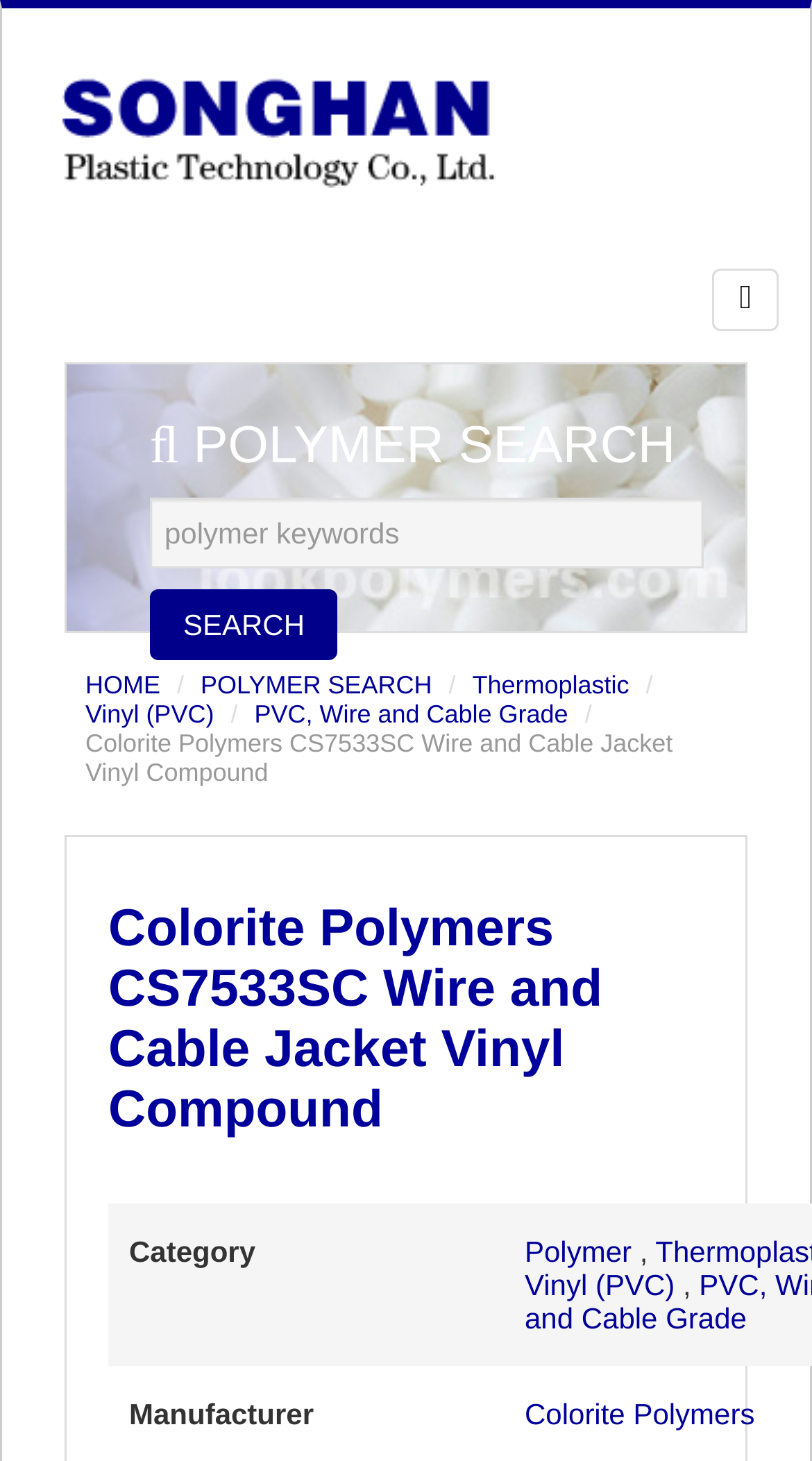Give a detailed overview of the webpage's appearance and contents.

The webpage appears to be a datasheet for a specific wire and cable jacket vinyl compound, Colorite Polymers CS7533SC. At the top left, there is a logo image of Songhan Plastic Technology Co.,Ltd. Next to it, on the right, is a button with an icon. Below the logo, there is a static text "POLYMER SEARCH" followed by a textbox to input polymer keywords and a "SEARCH" button.

On the top navigation bar, there are several links, including "HOME", "POLYMER SEARCH", "Thermoplastic", "Vinyl (PVC)", and "PVC, Wire and Cable Grade". Below the navigation bar, there is a static text displaying the product name, "Colorite Polymers CS7533SC Wire and Cable Jacket Vinyl Compound".

Further down, there is a heading with the same product name, followed by a grid cell containing information about the product category. The category information includes links to "Polymer", "Vinyl (PVC)", and "Colorite Polymers", separated by commas.